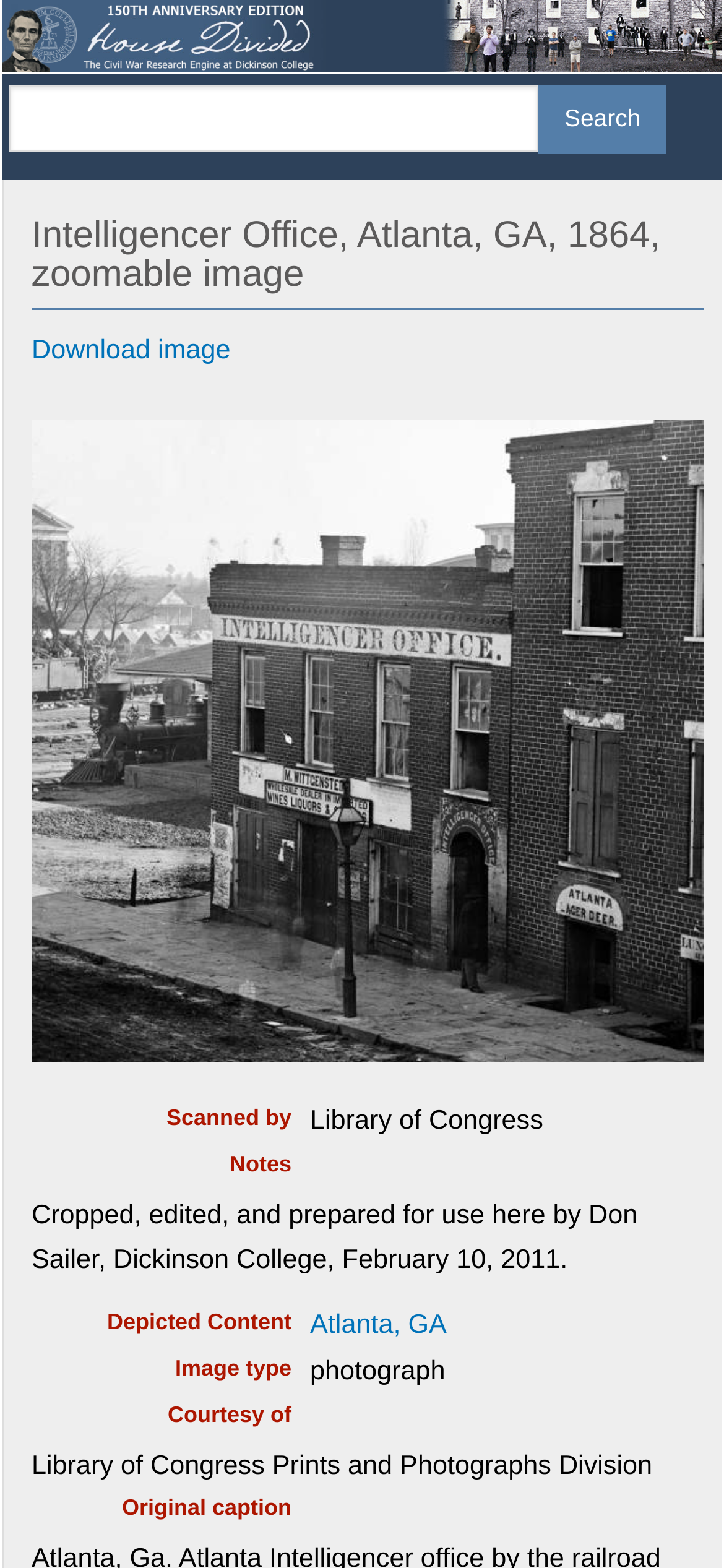Please identify the webpage's heading and generate its text content.

Intelligencer Office, Atlanta, GA, 1864, zoomable image